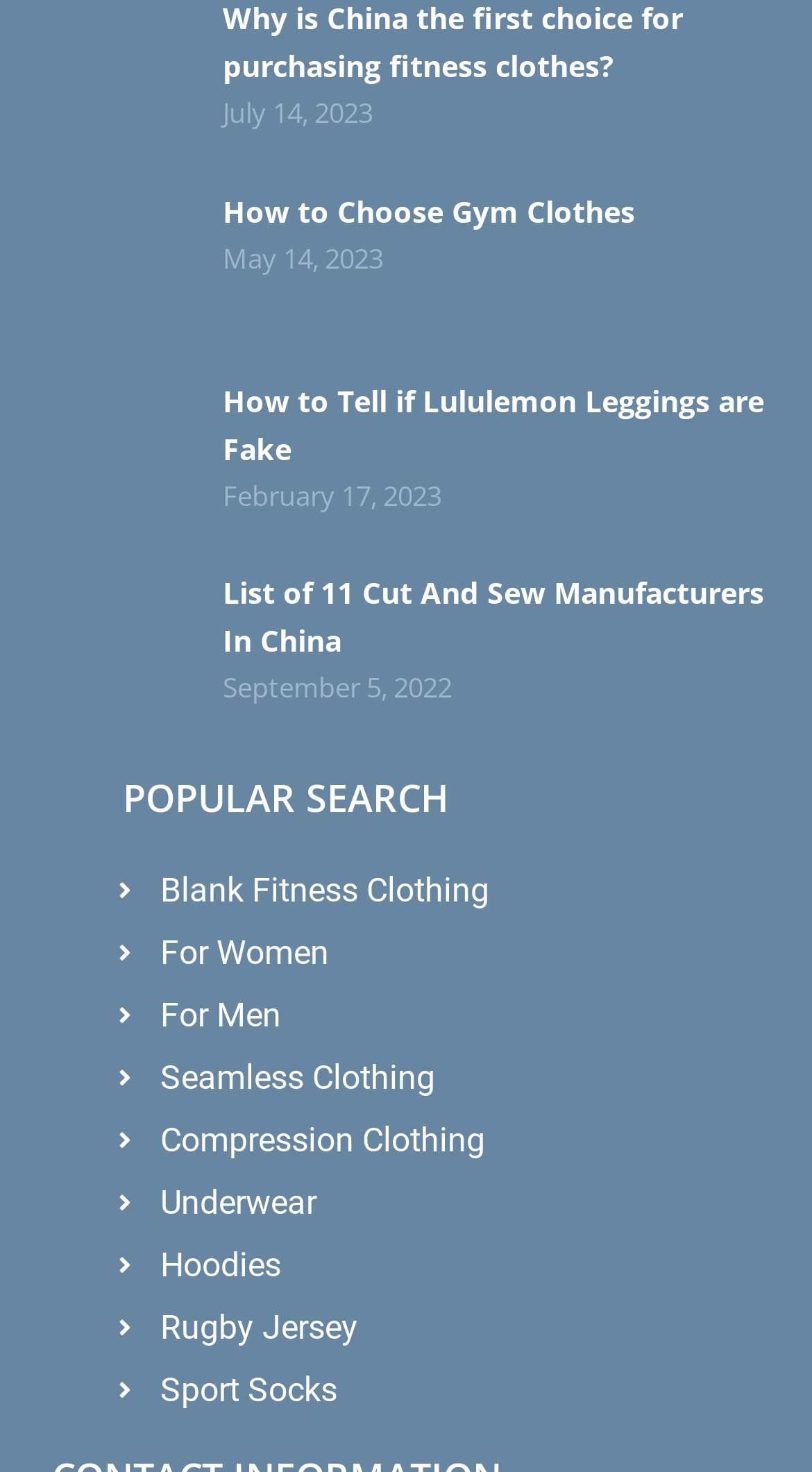What is the topic of the second article?
Based on the visual content, answer with a single word or a brief phrase.

Lululemon leggings